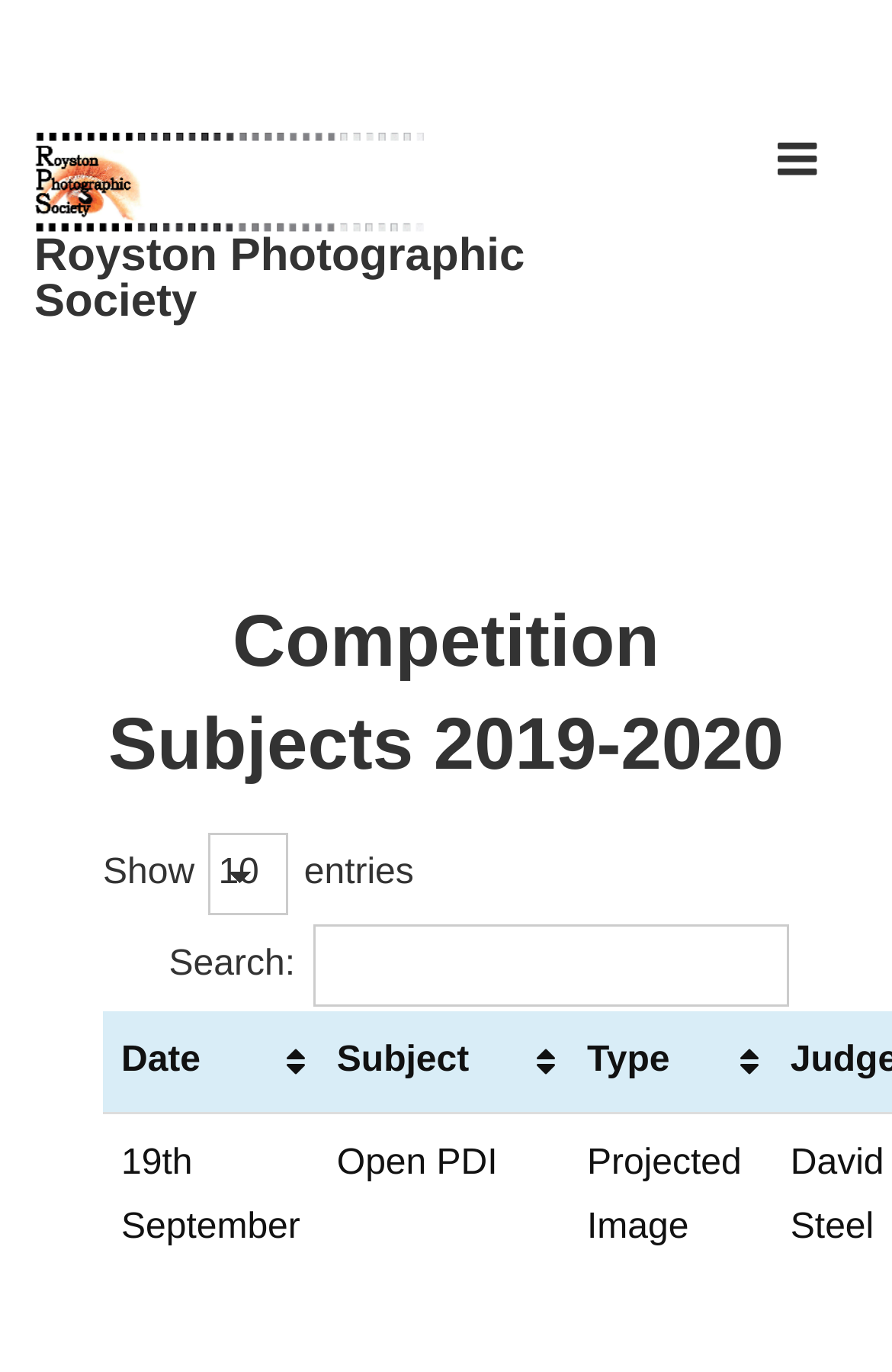What is the name of the photographic society?
Answer the question in a detailed and comprehensive manner.

The name of the photographic society can be found in the top-left corner of the webpage, where it is written as 'Royston Photographic Society' and also has an image with the same name.